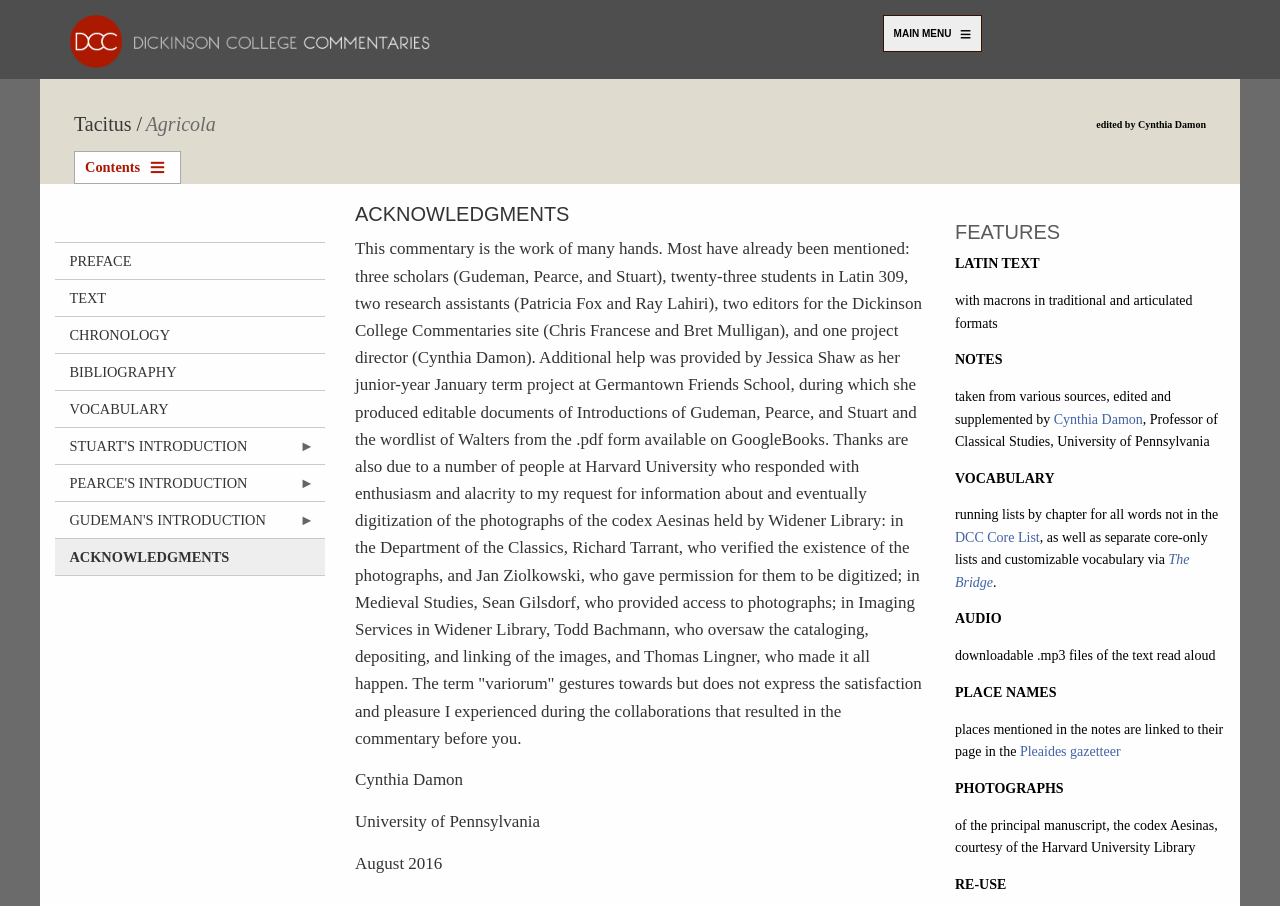What is the name of the project director?
Could you give a comprehensive explanation in response to this question?

The answer can be found in the acknowledgement section, where it is mentioned that 'Additional help was provided by ... and one project director (Cynthia Damon).'